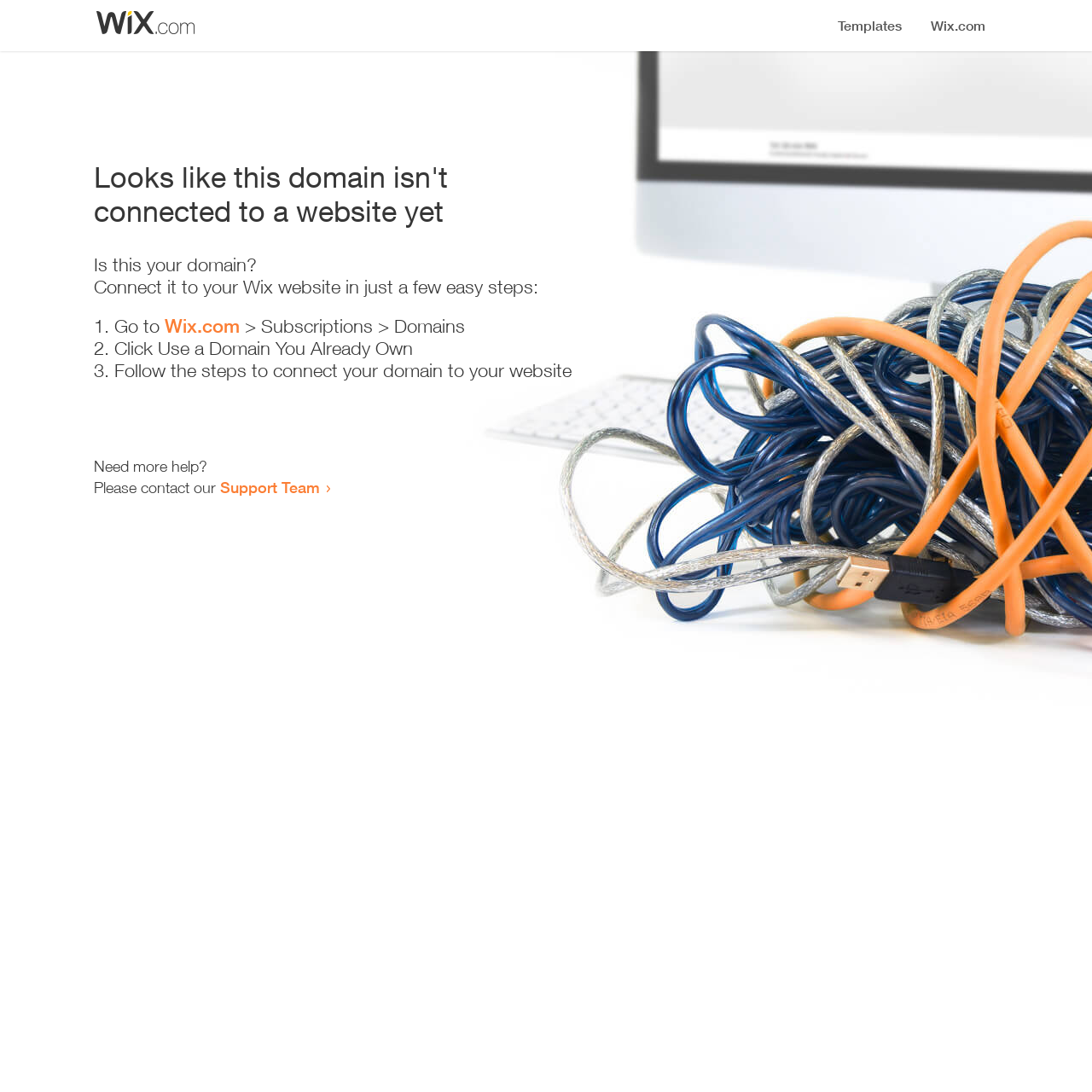Where can the user get more help? Refer to the image and provide a one-word or short phrase answer.

Support Team